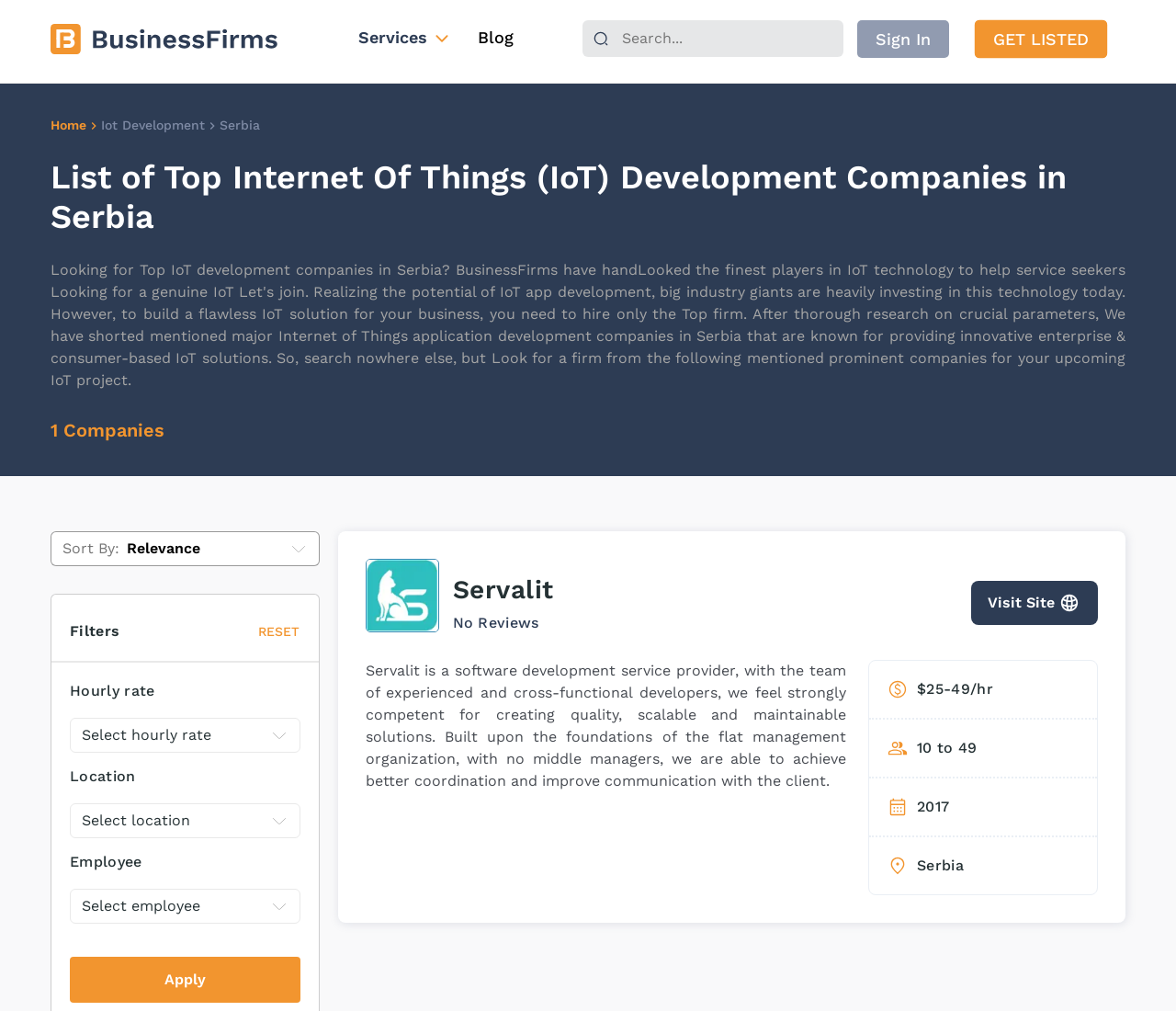Given the description of a UI element: "Sort By: Relevance", identify the bounding box coordinates of the matching element in the webpage screenshot.

[0.043, 0.526, 0.271, 0.56]